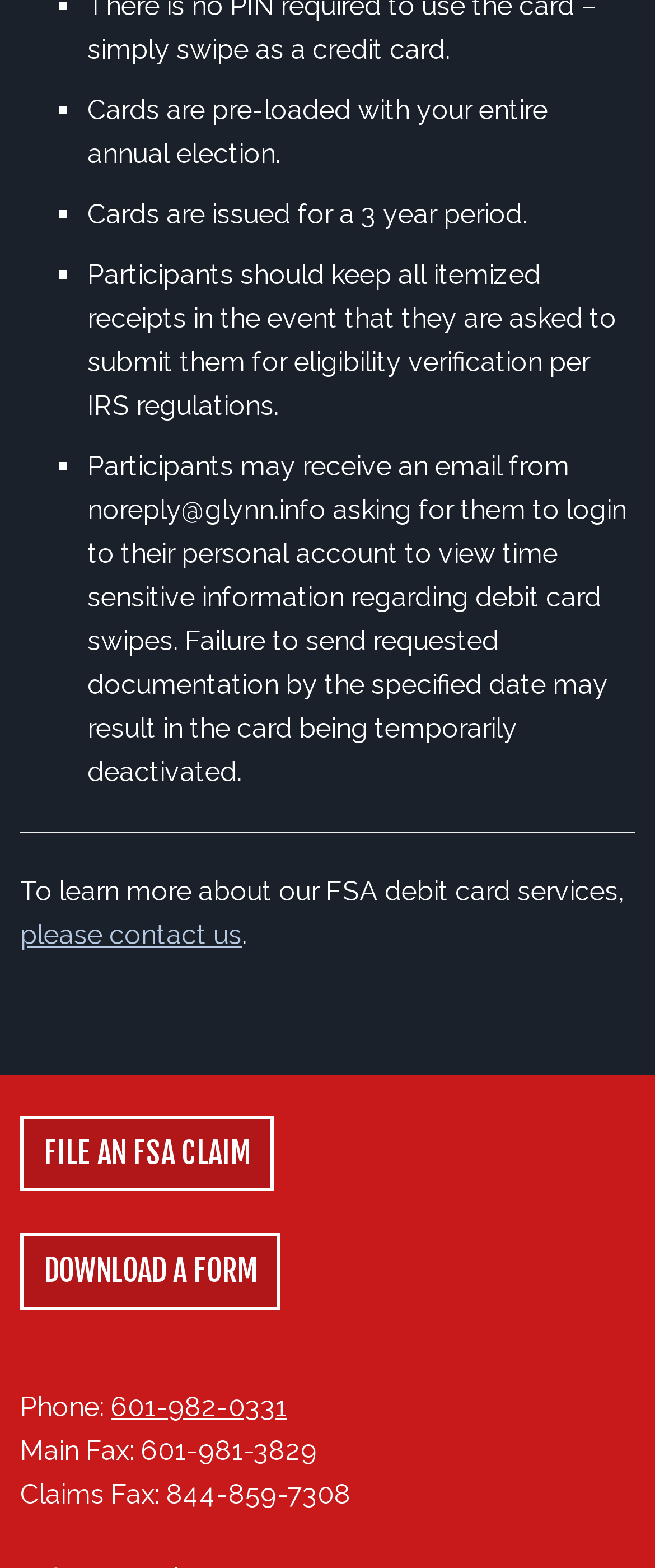Bounding box coordinates should be provided in the format (top-left x, top-left y, bottom-right x, bottom-right y) with all values between 0 and 1. Identify the bounding box for this UI element: Home

None